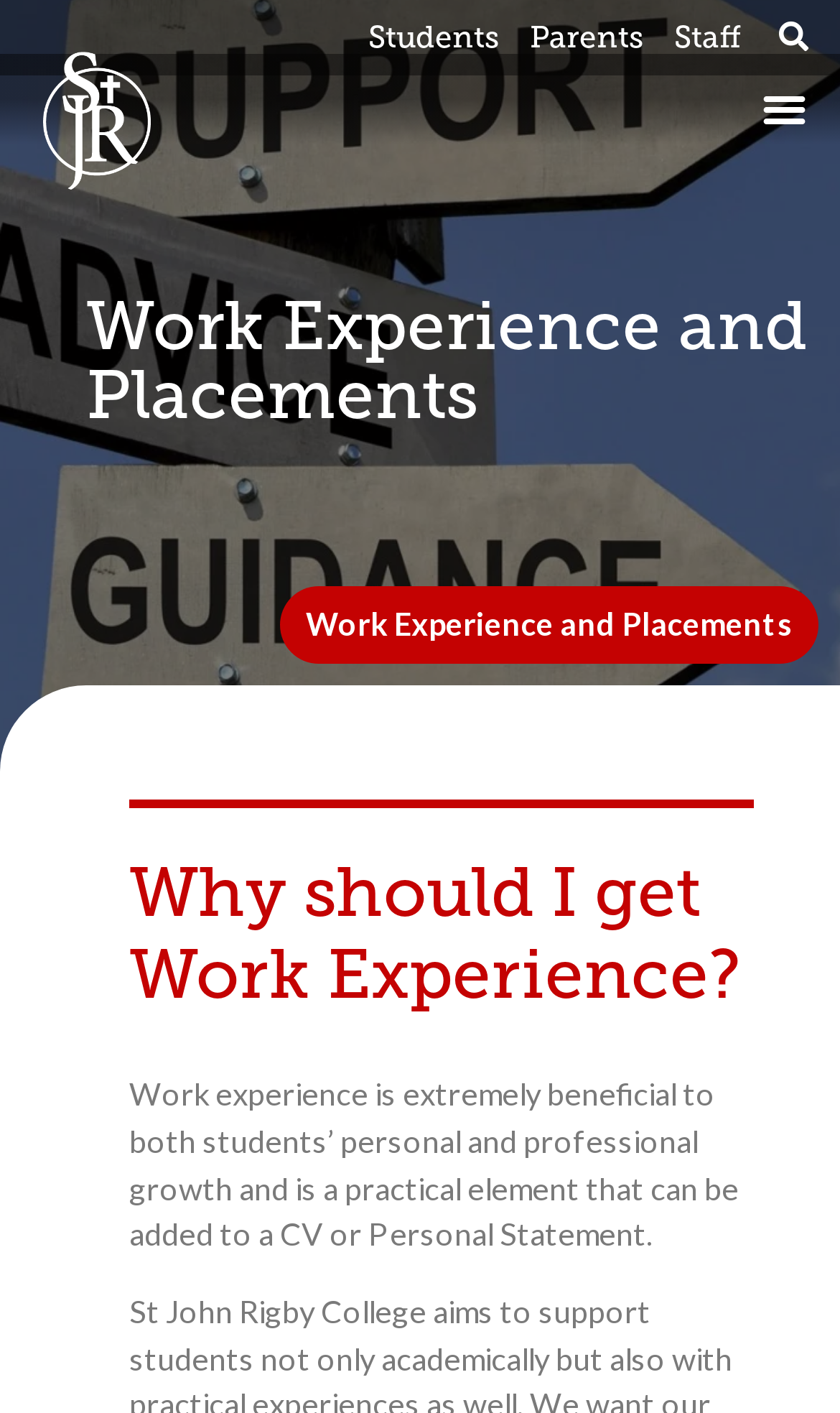Write an elaborate caption that captures the essence of the webpage.

The webpage is about Work Experience and Placements at St John Rigby College. At the top left, there is a logo of Saint John Rigby, accompanied by a link to the college's homepage. Below the logo, there are three links: "Students", "Parents", and "Staff", which are positioned horizontally and take up about half of the screen width. 

On the top right, there is a search bar with a "Search" button. Next to the search bar, there is a "Menu Toggle" button. 

The main content of the webpage starts with a heading "Work Experience and Placements" in a large font size. Below this heading, there is a subheading "Why should I get Work Experience?" followed by a paragraph of text that explains the benefits of work experience, including personal and professional growth, and its practical application to a CV or Personal Statement.